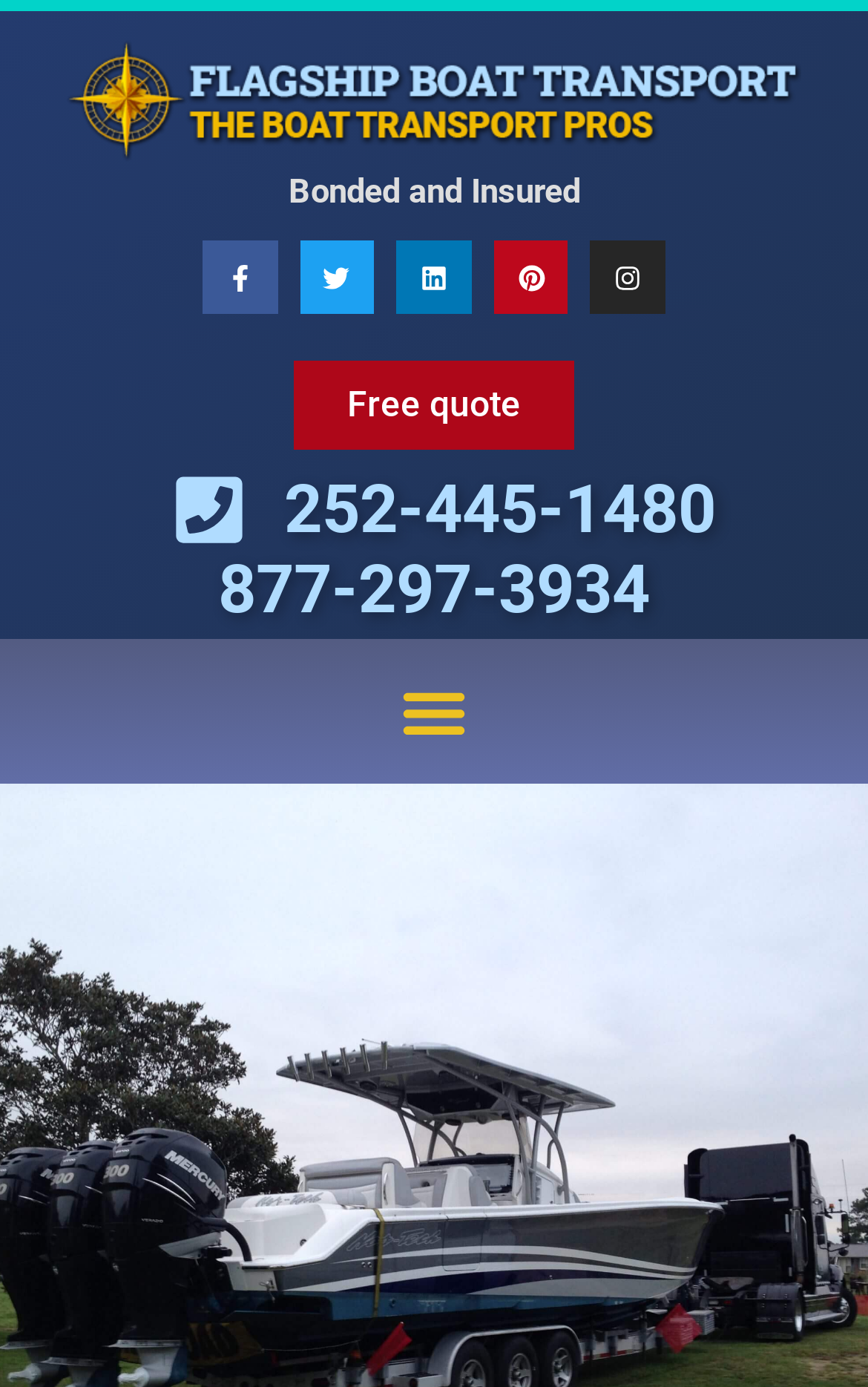What is the purpose of the 'Free quote' link?
Using the screenshot, give a one-word or short phrase answer.

To get a quote